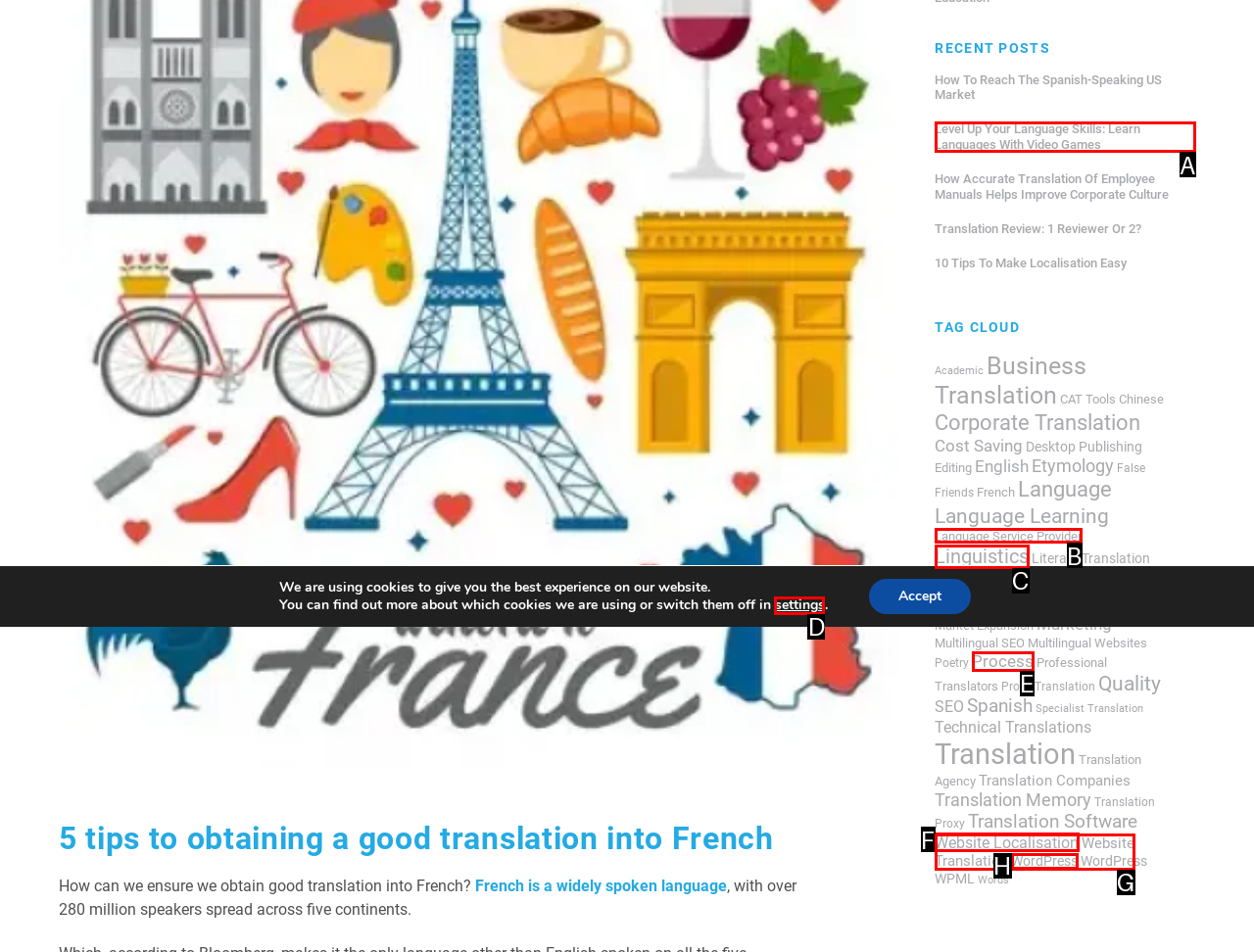Select the letter that corresponds to this element description: Language Service Provider
Answer with the letter of the correct option directly.

B